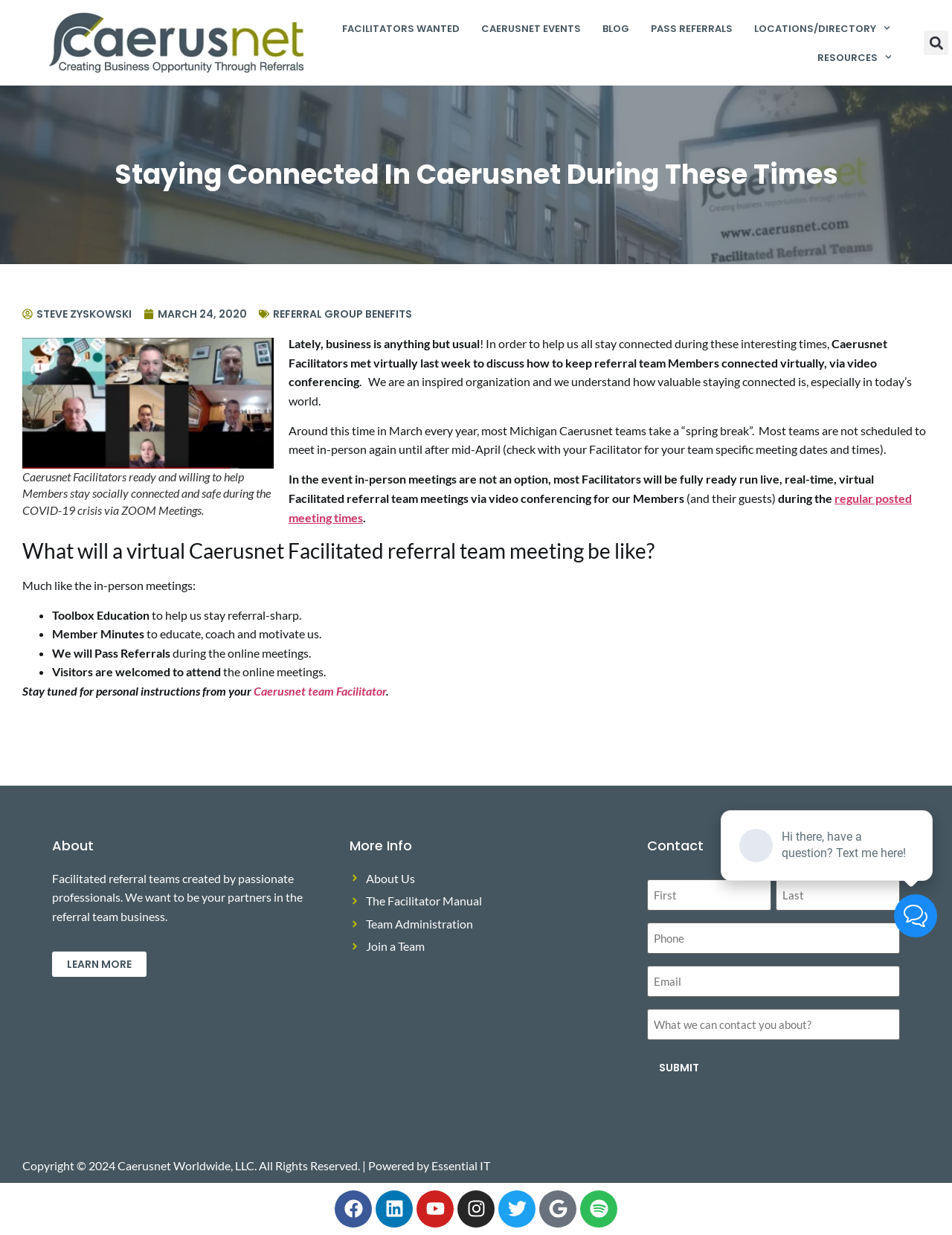Pinpoint the bounding box coordinates of the clickable element to carry out the following instruction: "Click on Referral Groups Michigan."

[0.048, 0.009, 0.322, 0.06]